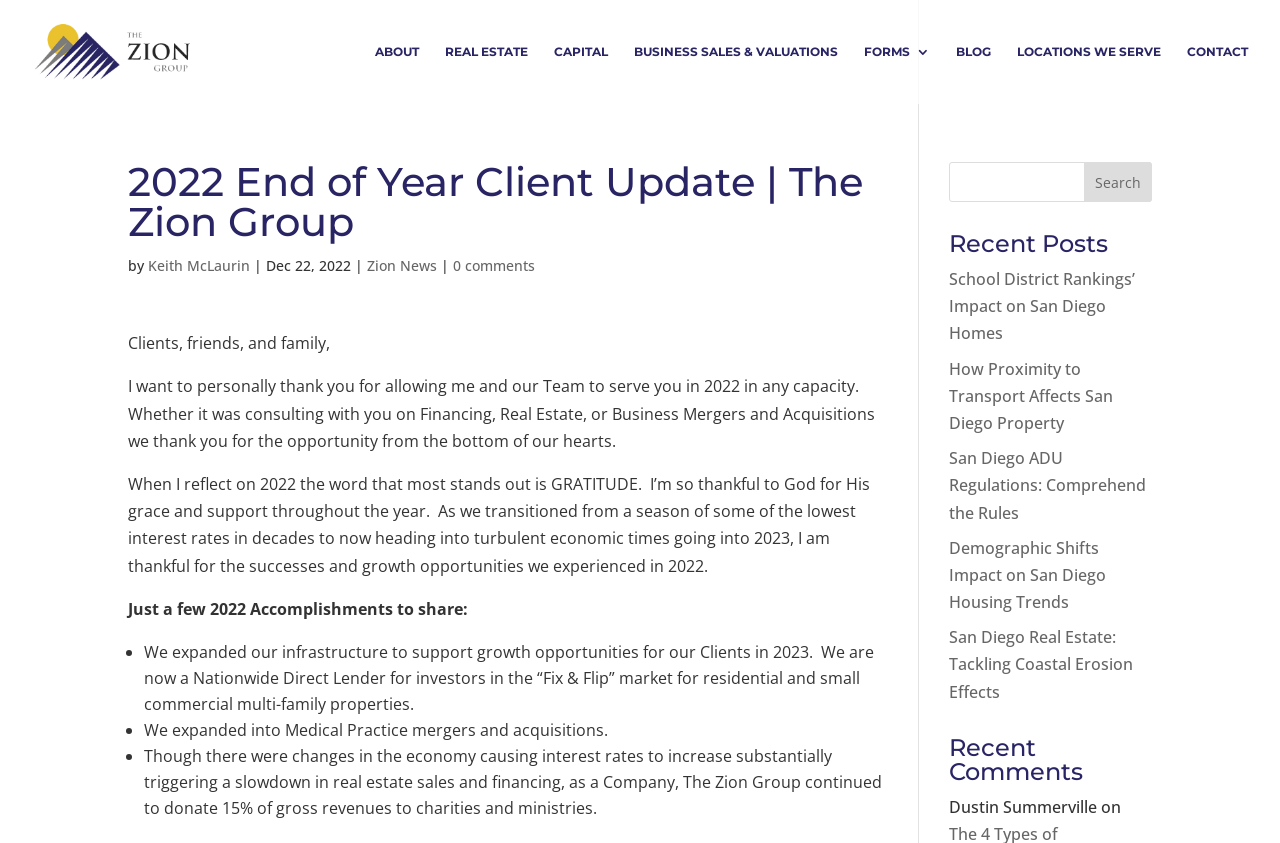Determine the bounding box coordinates of the region I should click to achieve the following instruction: "Click on the 'CONTACT' link". Ensure the bounding box coordinates are four float numbers between 0 and 1, i.e., [left, top, right, bottom].

[0.927, 0.053, 0.975, 0.123]